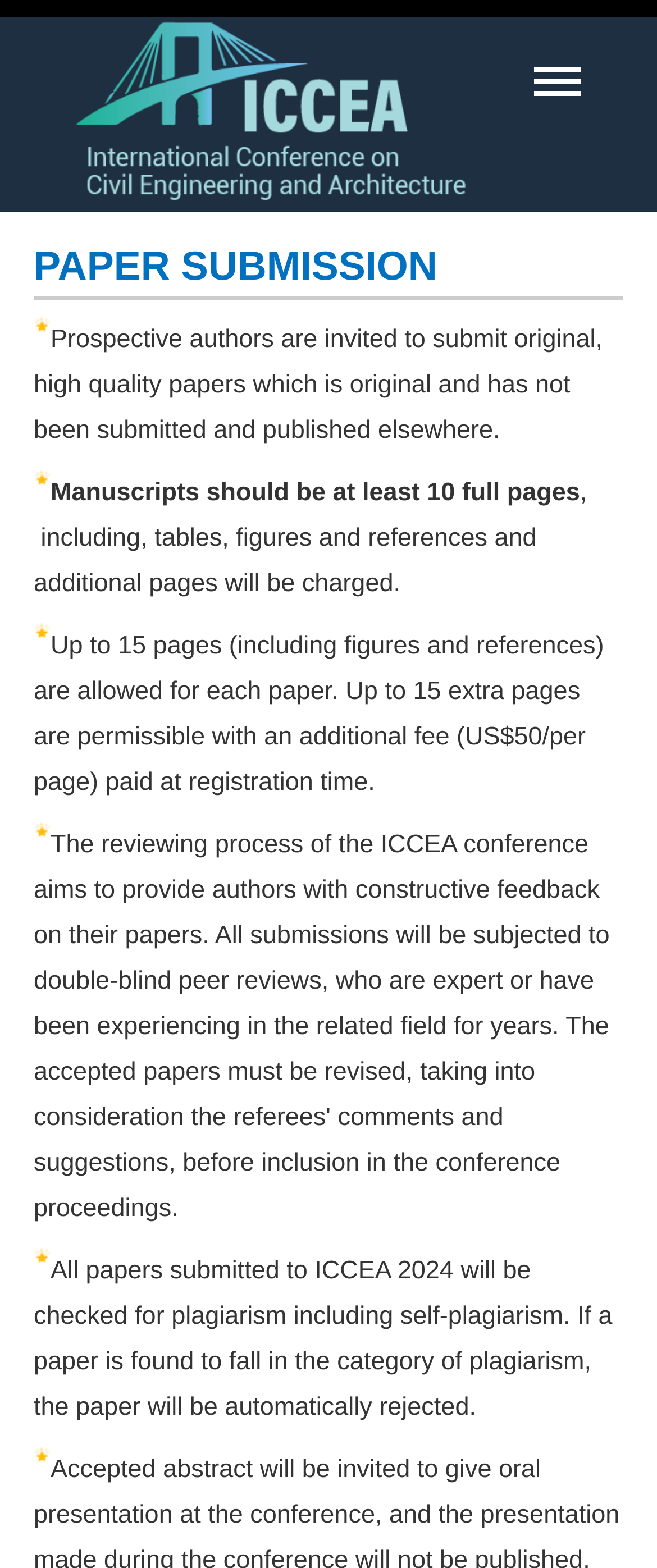Reply to the question with a single word or phrase:
What is the fee for each extra page?

US$50